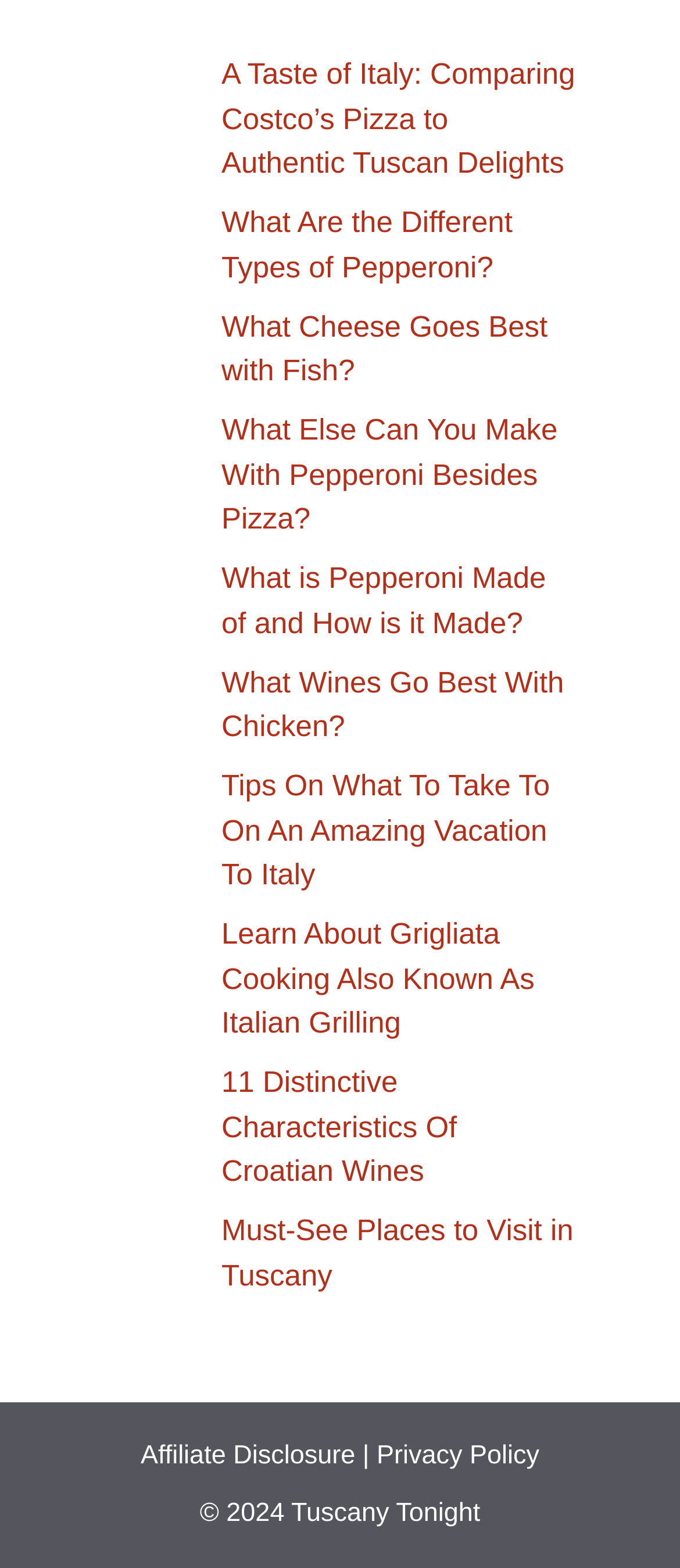Identify the bounding box coordinates for the UI element mentioned here: "Privacy Policy". Provide the coordinates as four float values between 0 and 1, i.e., [left, top, right, bottom].

[0.554, 0.919, 0.793, 0.938]